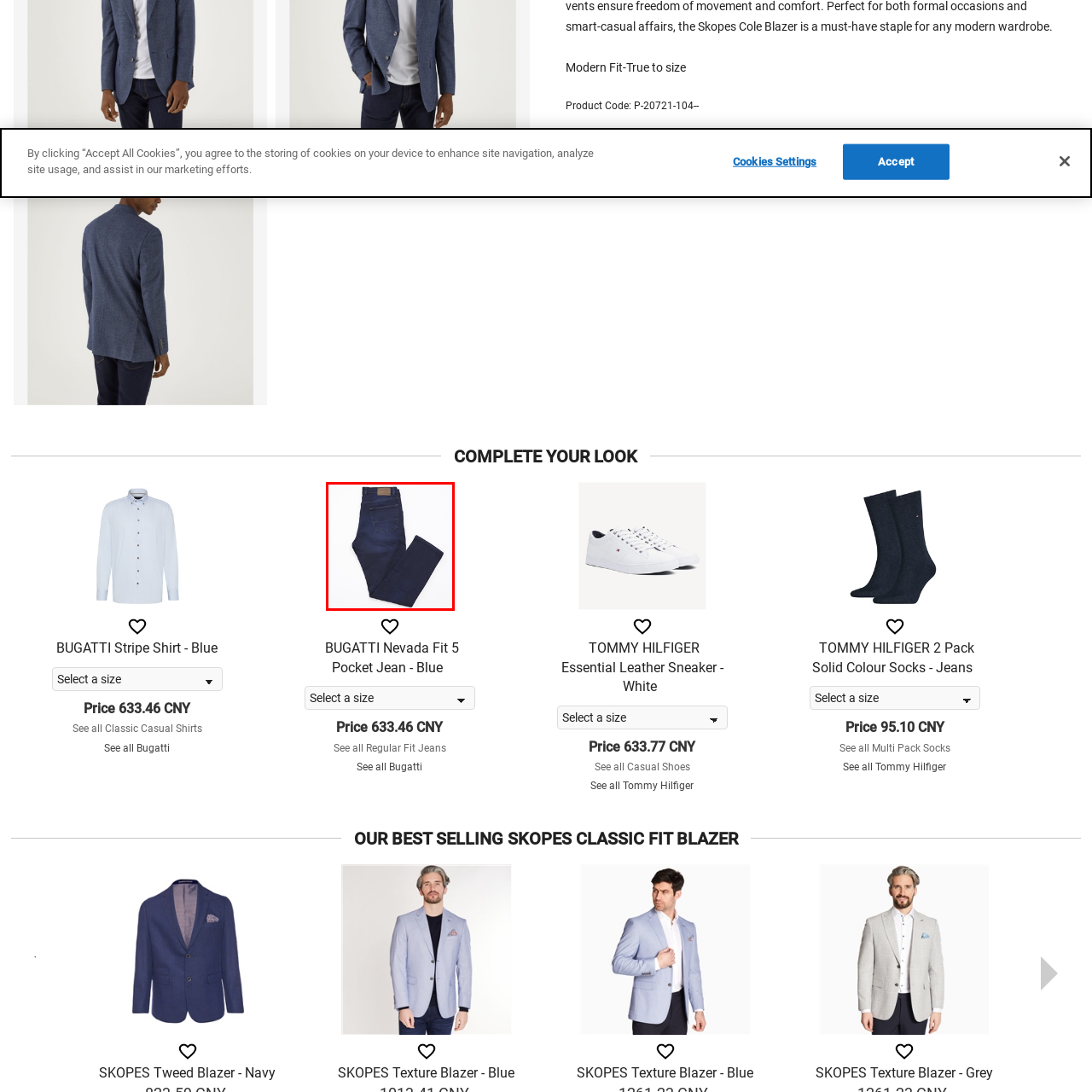How many pockets do the jeans have?
Look at the image section surrounded by the red bounding box and provide a concise answer in one word or phrase.

5